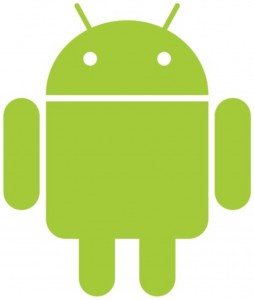What is the shape of the Android mascot's head?
Please respond to the question with a detailed and informative answer.

The caption describes the Android mascot as having a simple, approachable design, characterized by its round head, wide eyes, and small antennae.